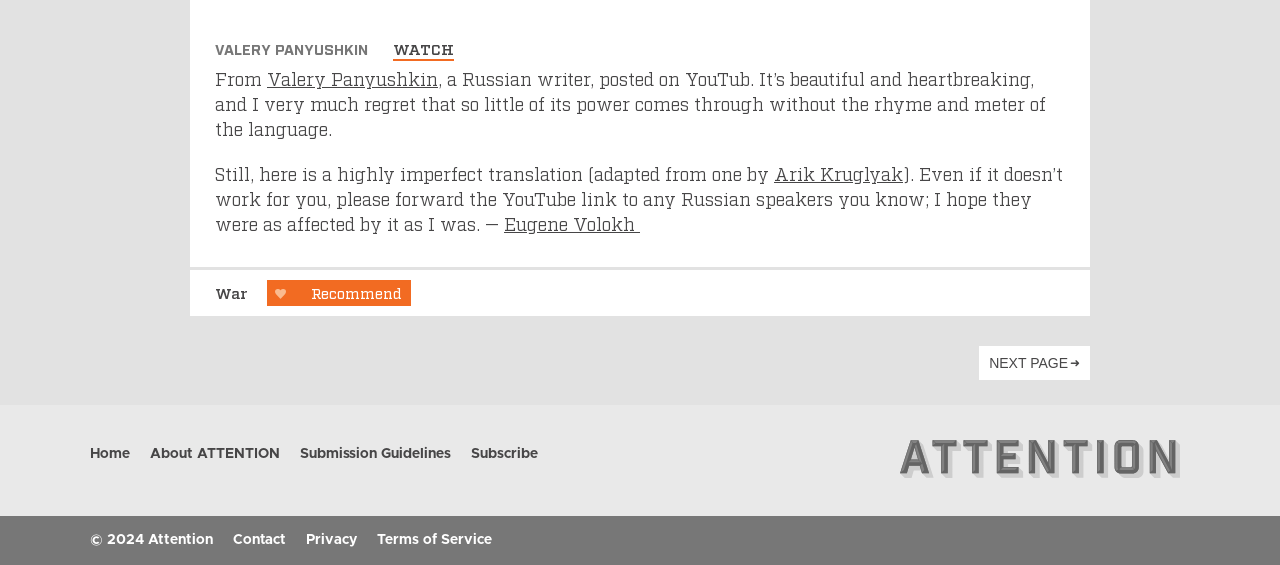Pinpoint the bounding box coordinates of the area that must be clicked to complete this instruction: "Visit the 'Home' page".

[0.07, 0.787, 0.109, 0.822]